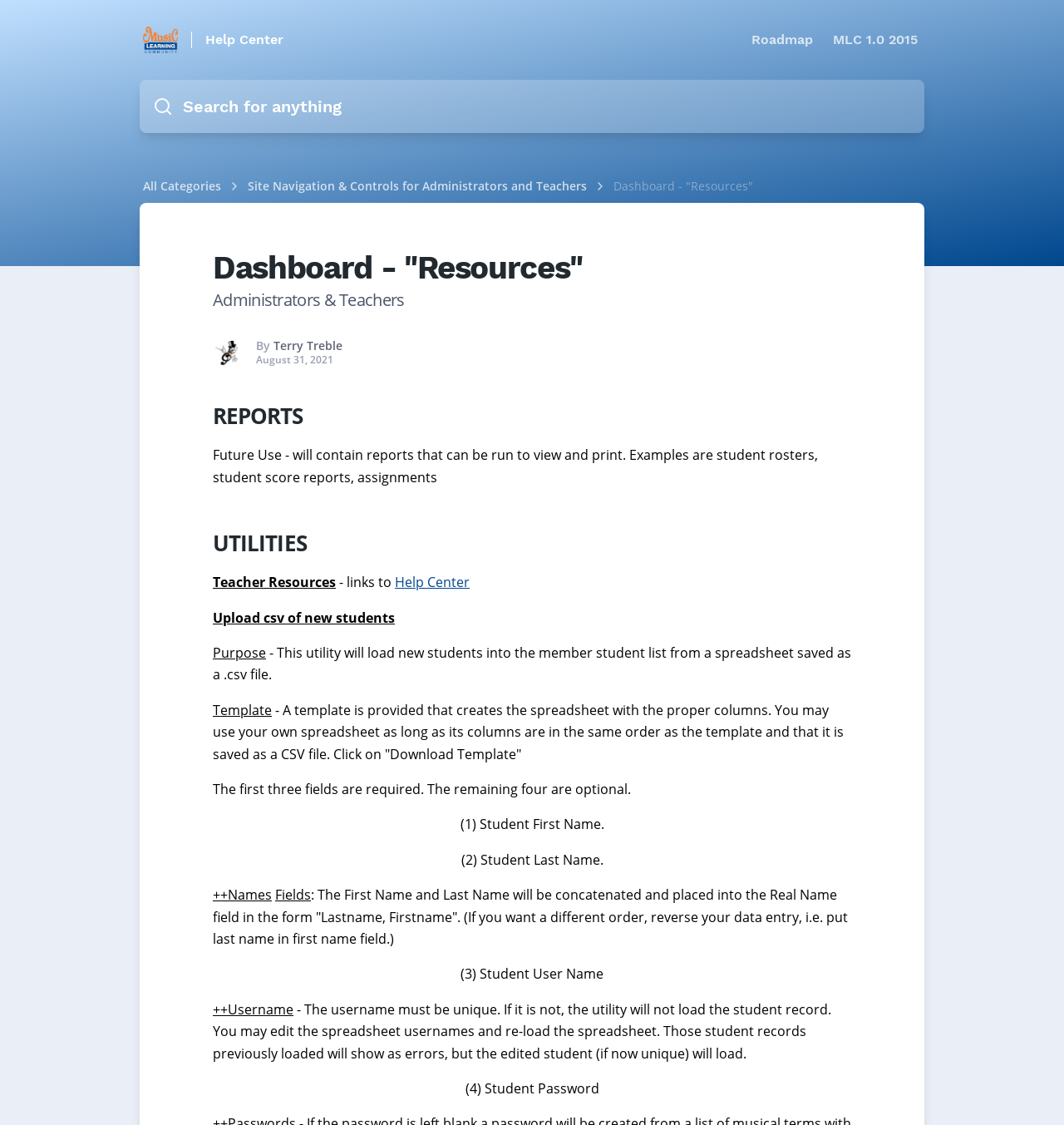What is the format of the student's real name in the system?
Carefully examine the image and provide a detailed answer to the question.

The webpage explains that the First Name and Last Name will be concatenated and placed into the Real Name field in the form 'Lastname, Firstname', unless the user wants a different order, in which case they can reverse their data entry.